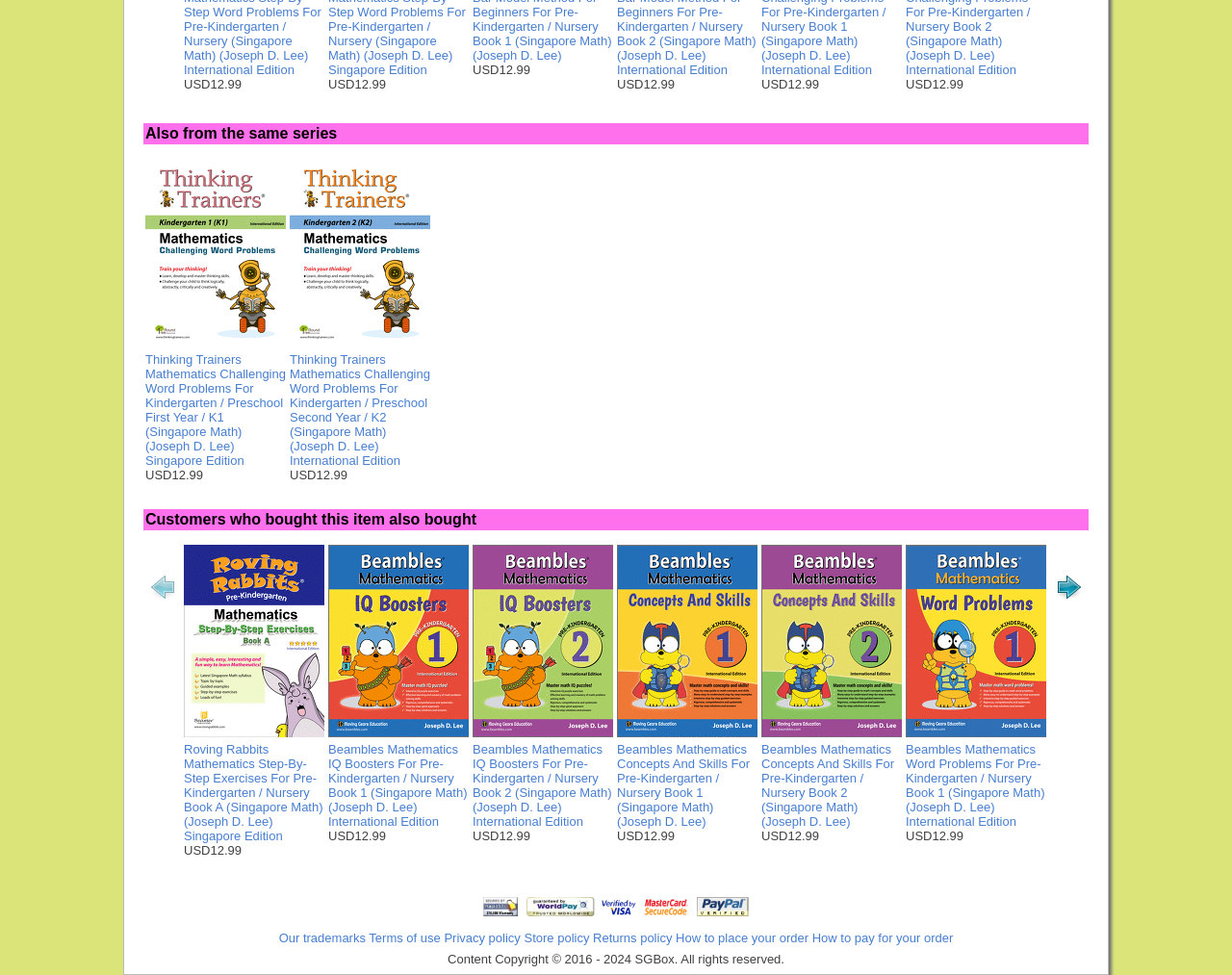Provide the bounding box coordinates of the HTML element this sentence describes: "How to place your order". The bounding box coordinates consist of four float numbers between 0 and 1, i.e., [left, top, right, bottom].

[0.548, 0.955, 0.656, 0.97]